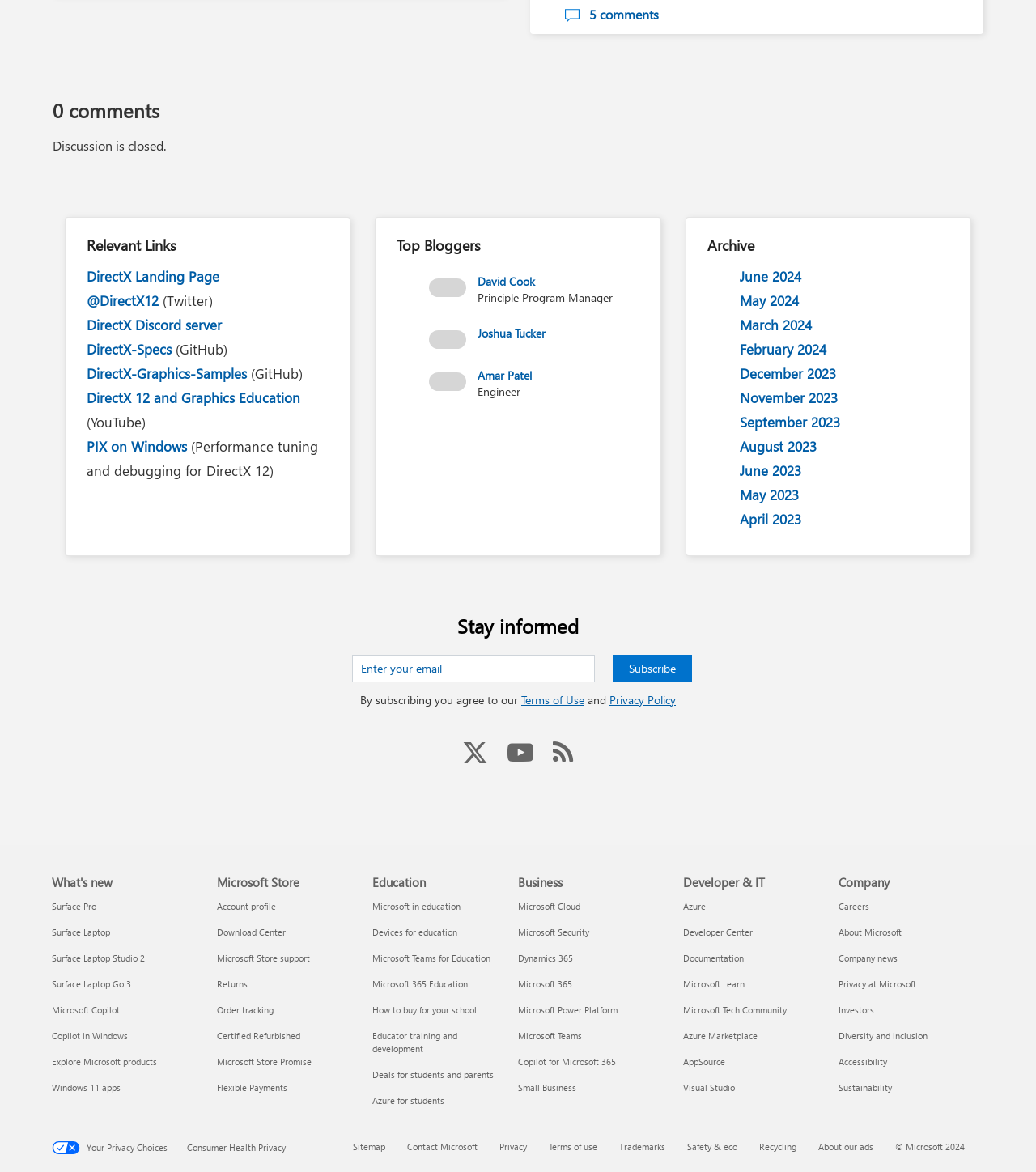What is the purpose of the textbox?
Kindly give a detailed and elaborate answer to the question.

I found a textbox element with a label 'Enter your email' and a required attribute set to True, which suggests that the purpose of the textbox is to enter an email address, likely for subscription or newsletter purposes.